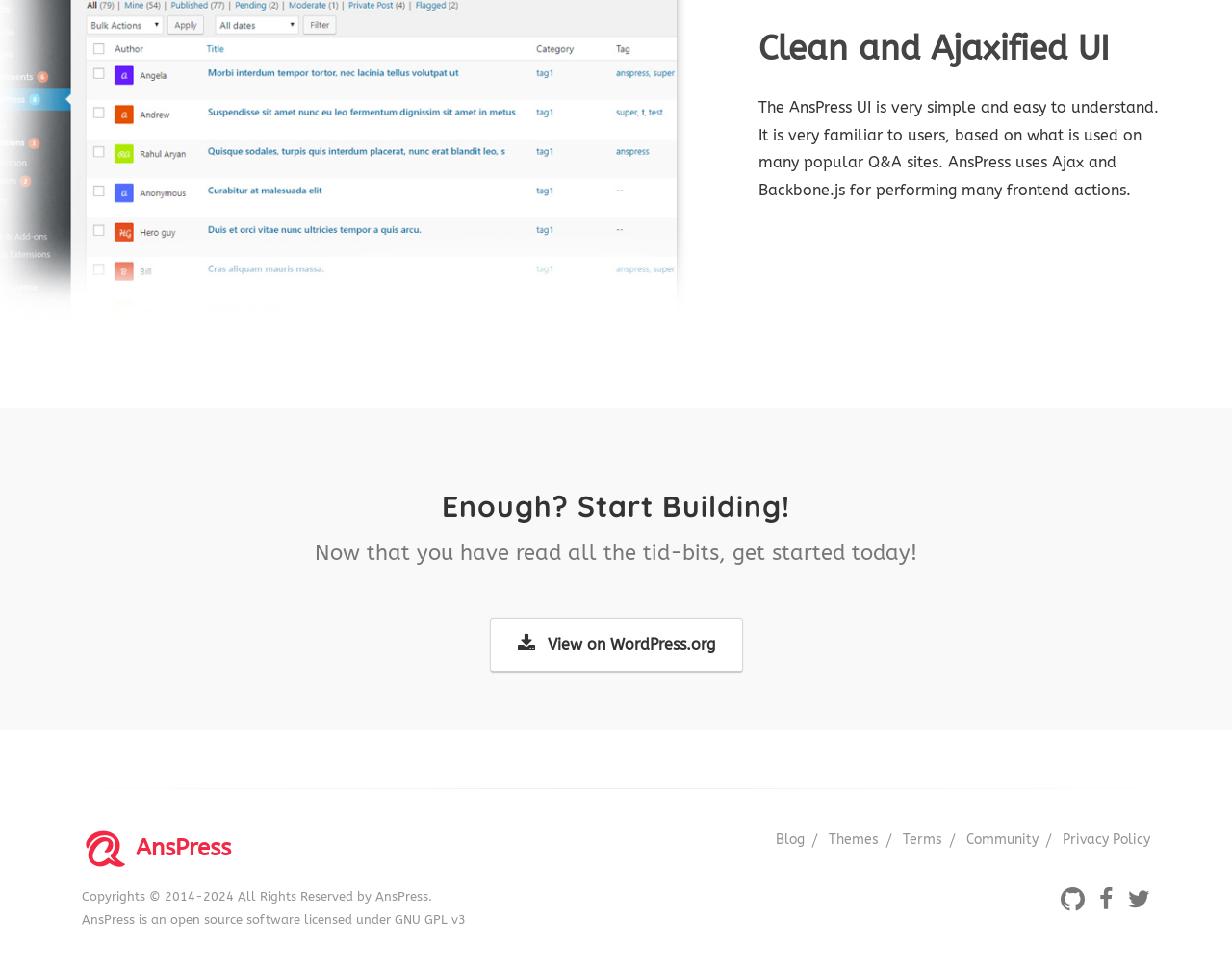Refer to the image and provide a thorough answer to this question:
What is the license of AnsPress?

The license of AnsPress can be found in the StaticText 'AnsPress is an open source software licensed under GNU GPL v3' at the bottom of the page.